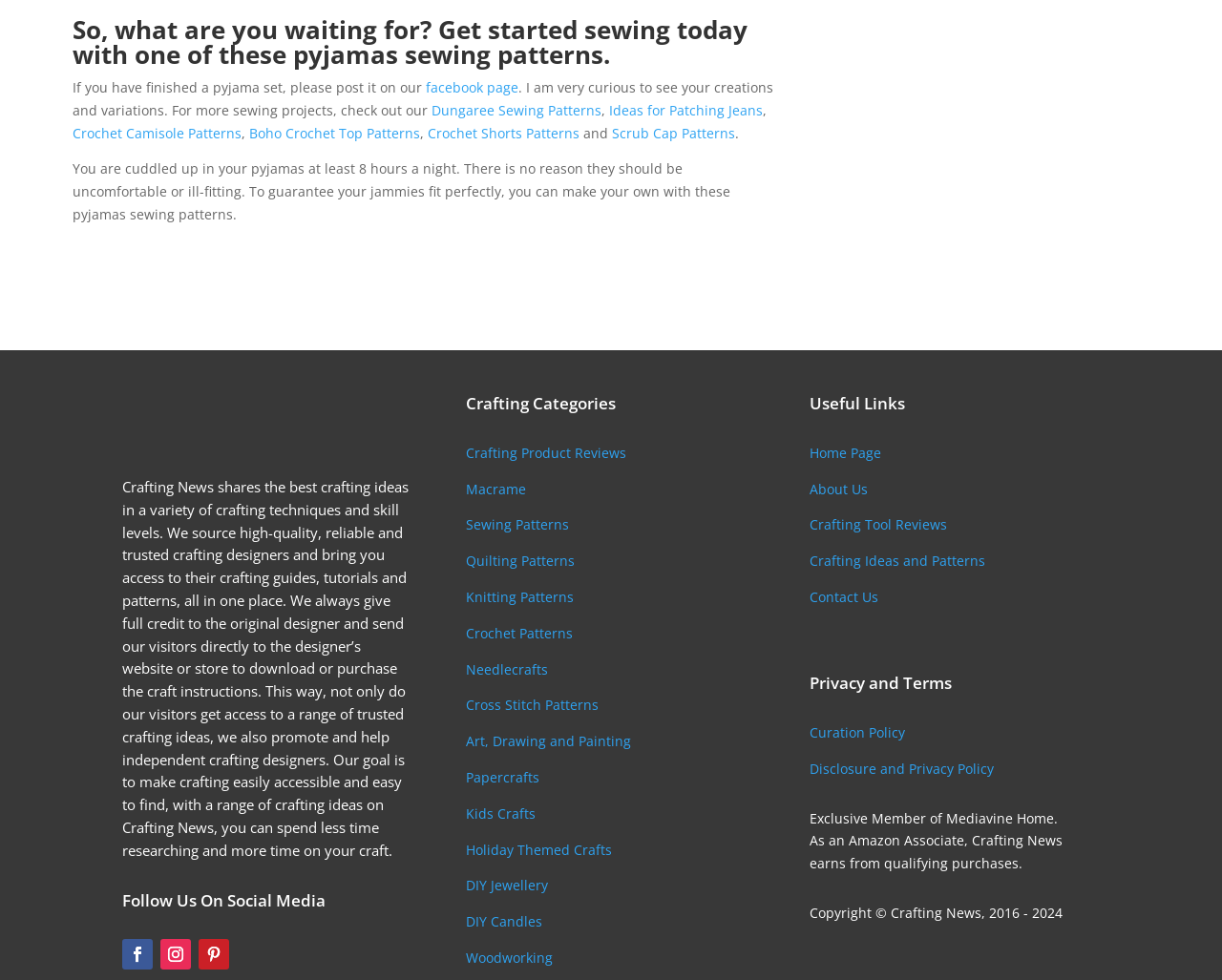What is the purpose of Crafting News?
Using the information from the image, give a concise answer in one word or a short phrase.

Share crafting ideas